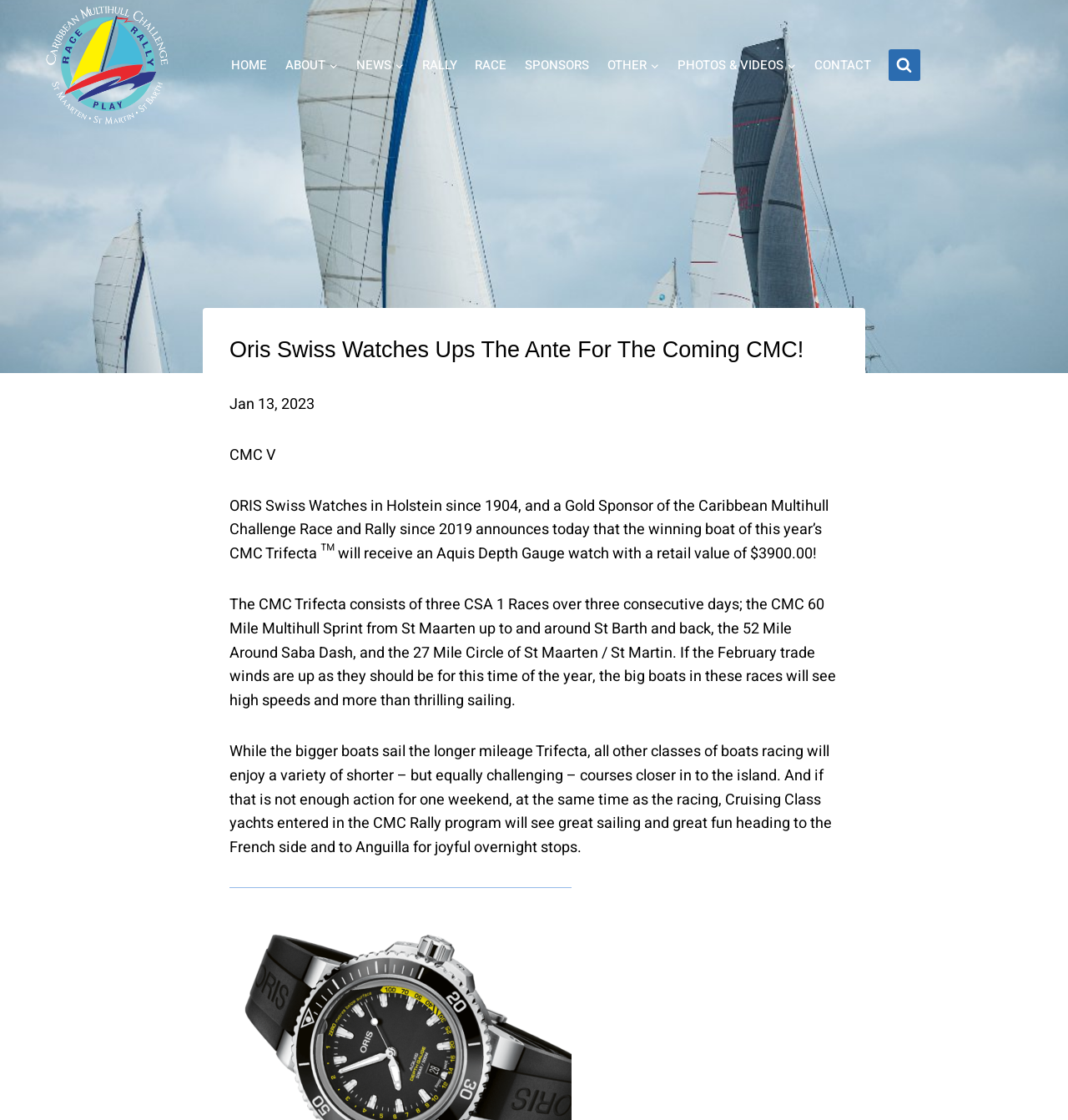Please predict the bounding box coordinates (top-left x, top-left y, bottom-right x, bottom-right y) for the UI element in the screenshot that fits the description: RALLY

[0.386, 0.047, 0.436, 0.069]